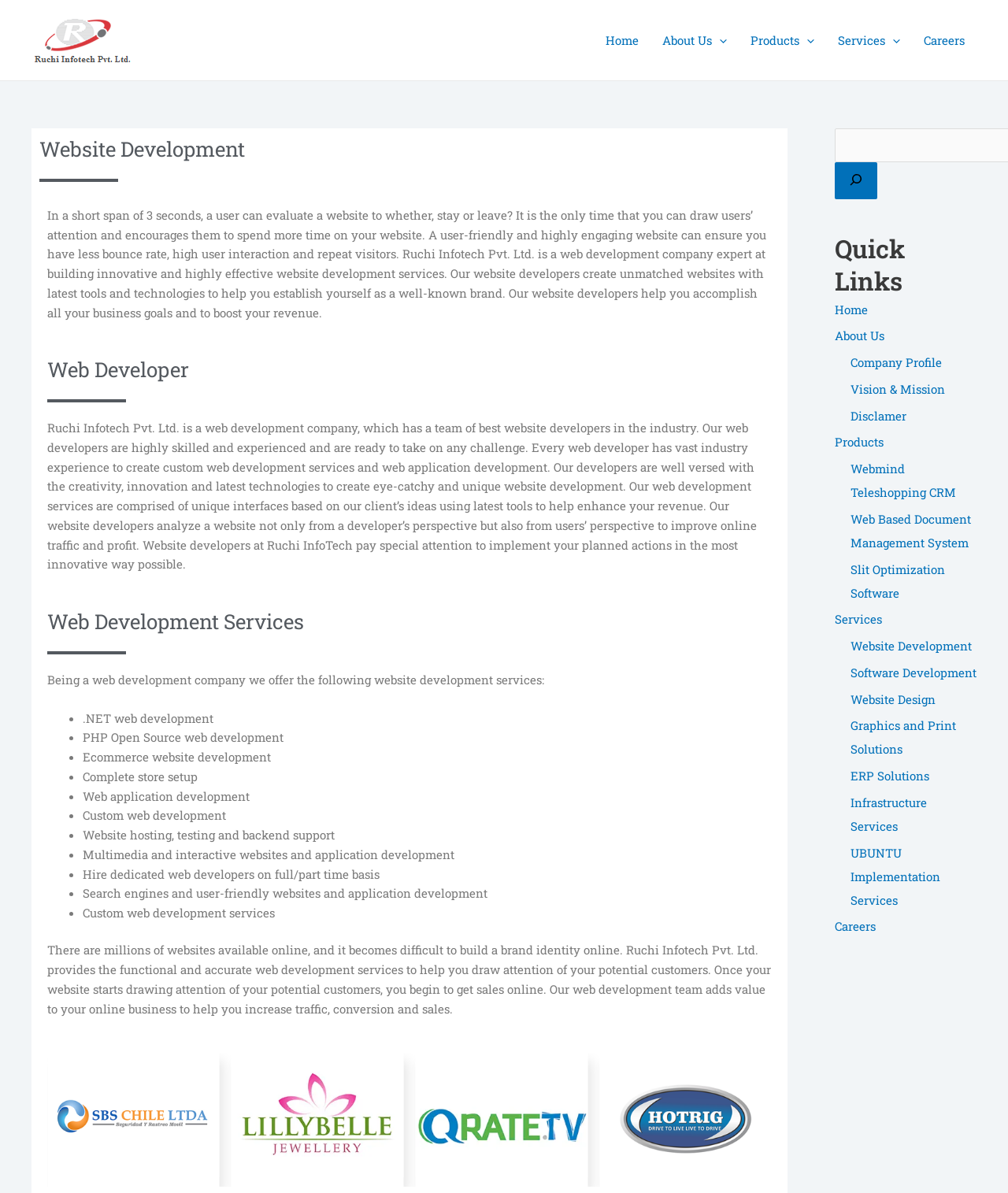Please find the bounding box coordinates of the section that needs to be clicked to achieve this instruction: "Toggle the About Us menu".

[0.645, 0.011, 0.733, 0.057]